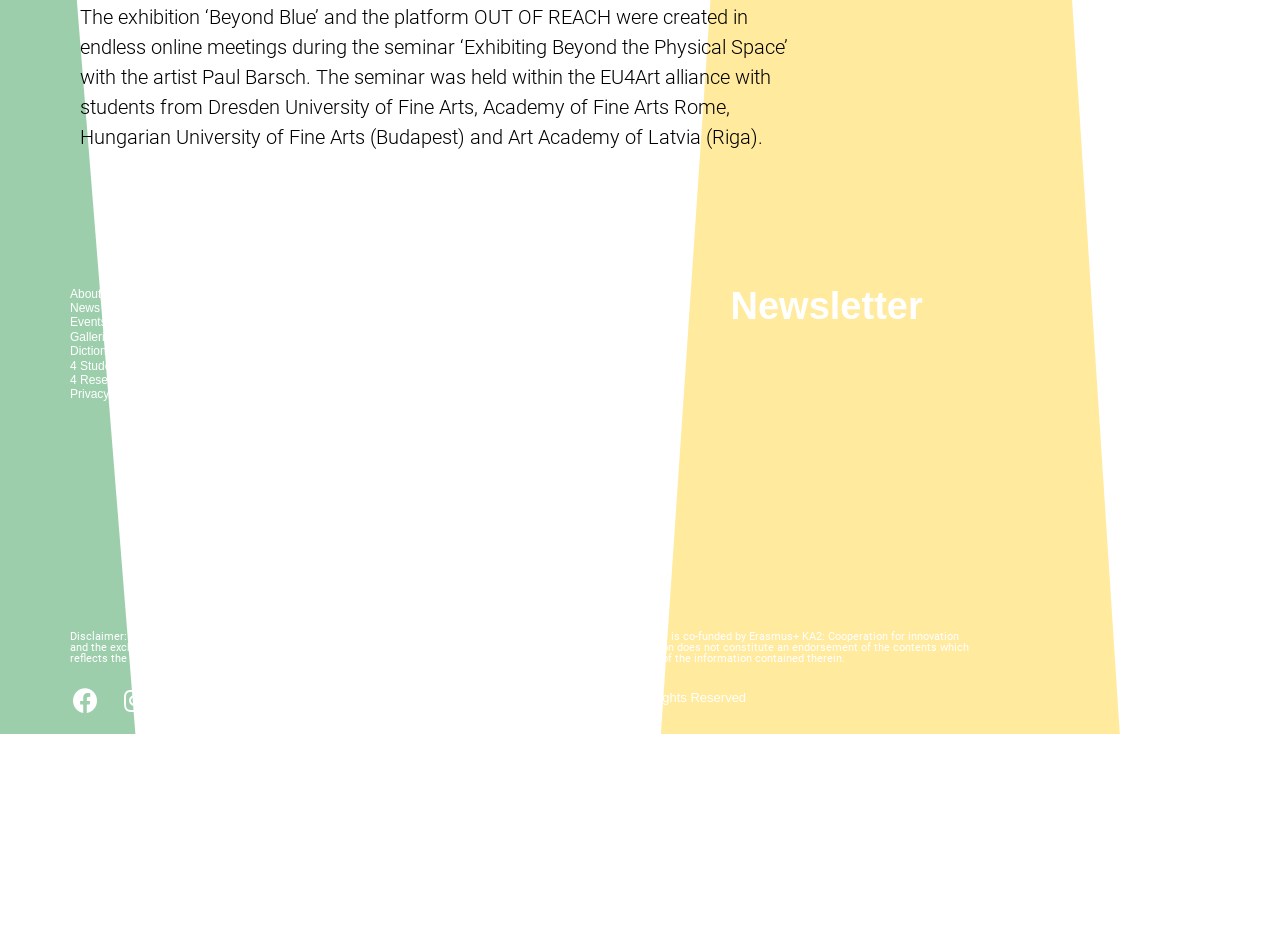What is the name of the exhibition mentioned?
Using the screenshot, give a one-word or short phrase answer.

Beyond Blue